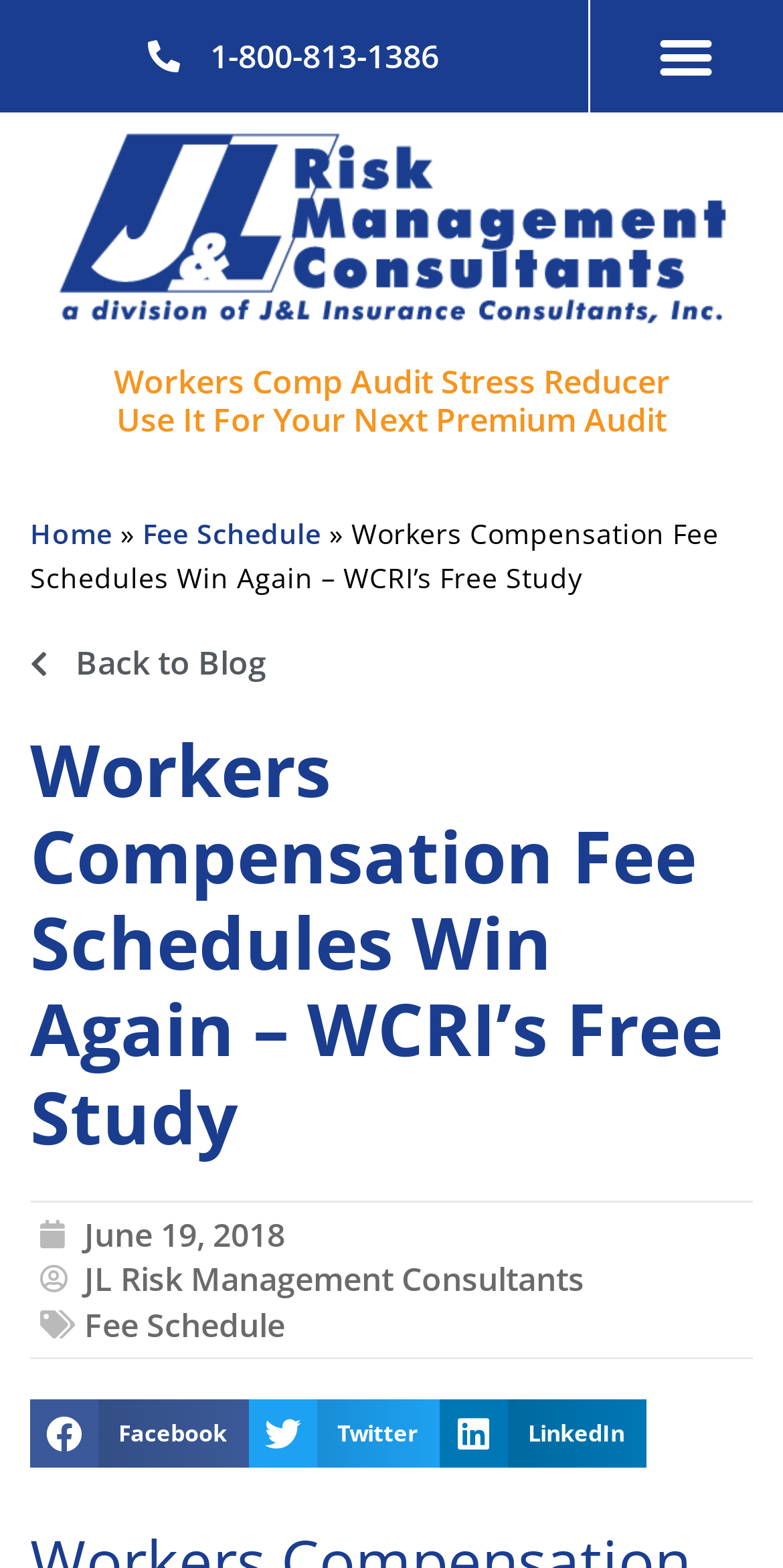How many social media sharing buttons are there?
Kindly give a detailed and elaborate answer to the question.

I counted the number of social media sharing buttons by looking at the button elements with the text 'Facebook', 'Twitter', and 'LinkedIn' located at the bottom of the webpage.